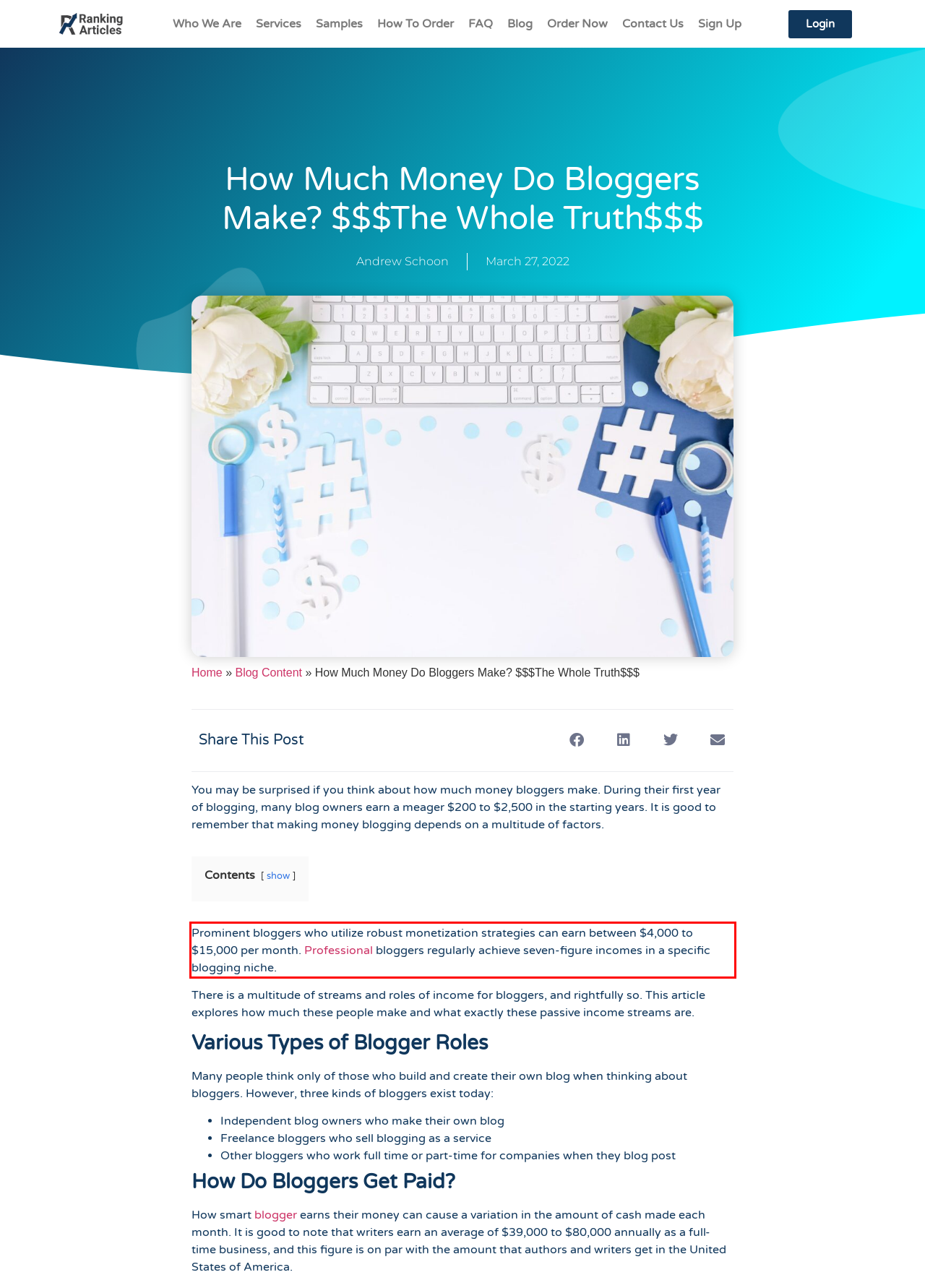You are provided with a webpage screenshot that includes a red rectangle bounding box. Extract the text content from within the bounding box using OCR.

Prominent bloggers who utilize robust monetization strategies can earn between $4,000 to $15,000 per month. Professional bloggers regularly achieve seven-figure incomes in a specific blogging niche.